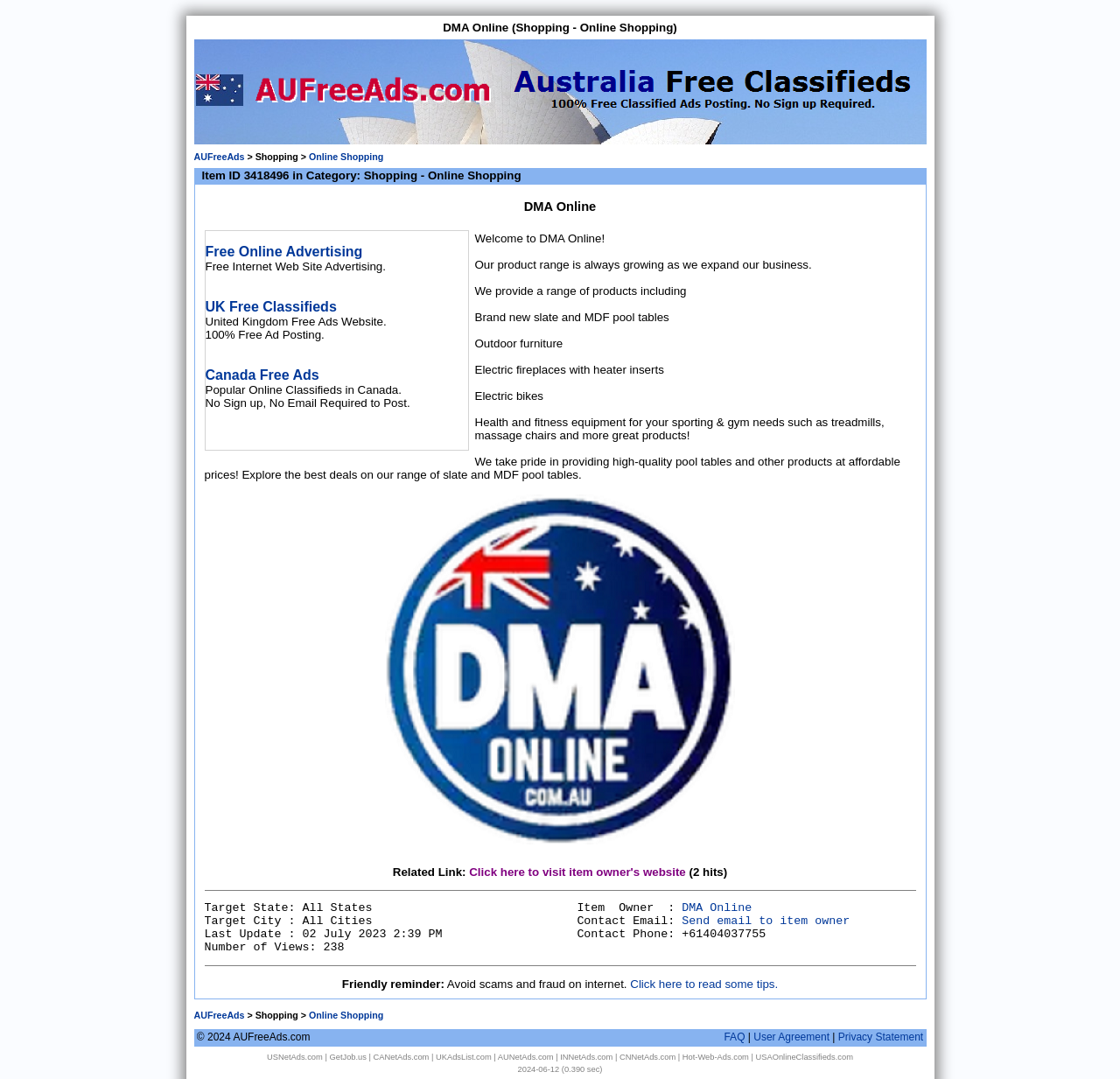Extract the primary header of the webpage and generate its text.

DMA Online (Shopping - Online Shopping)